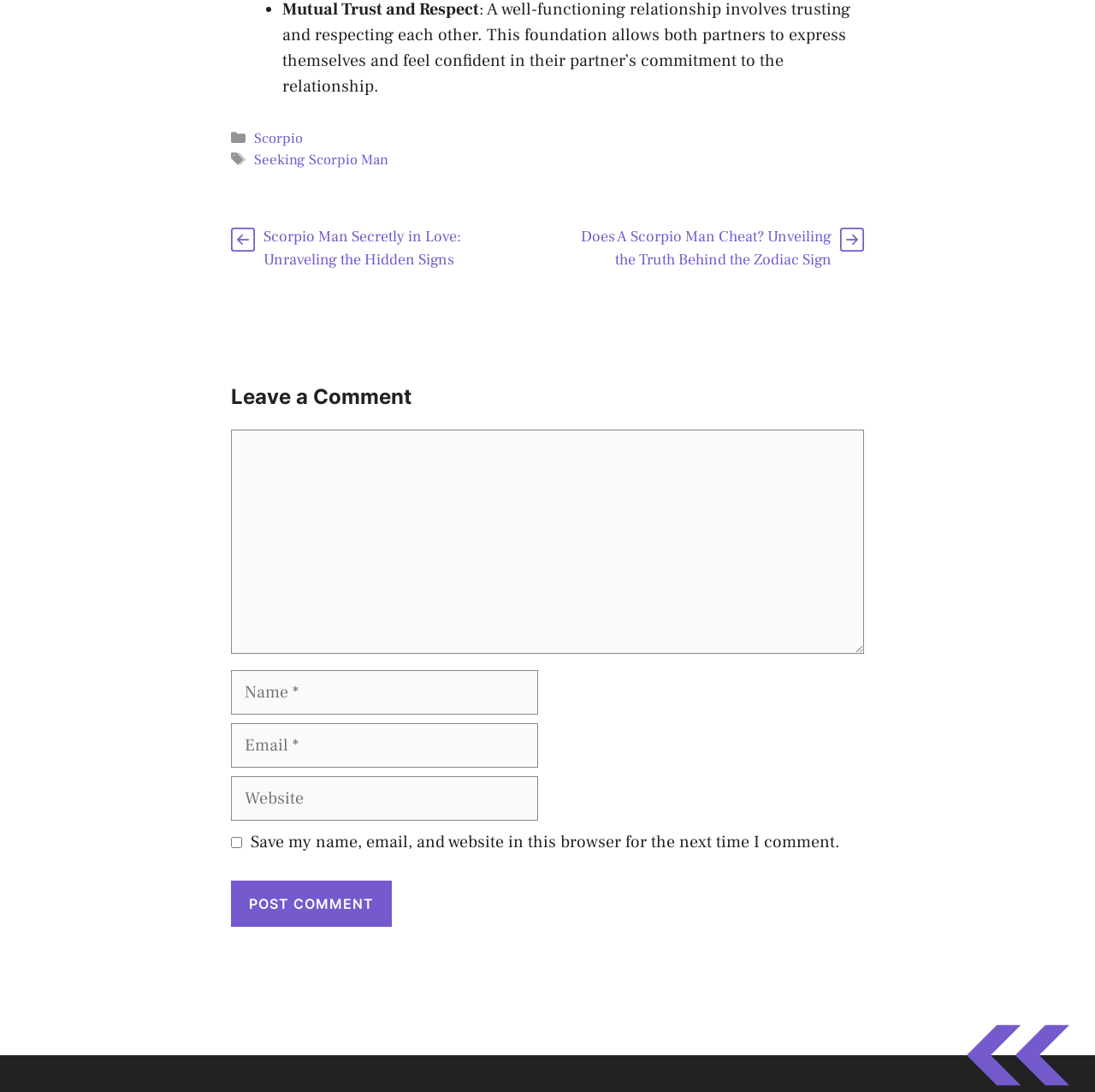How many links are present in the footer section?
Please provide a single word or phrase based on the screenshot.

4